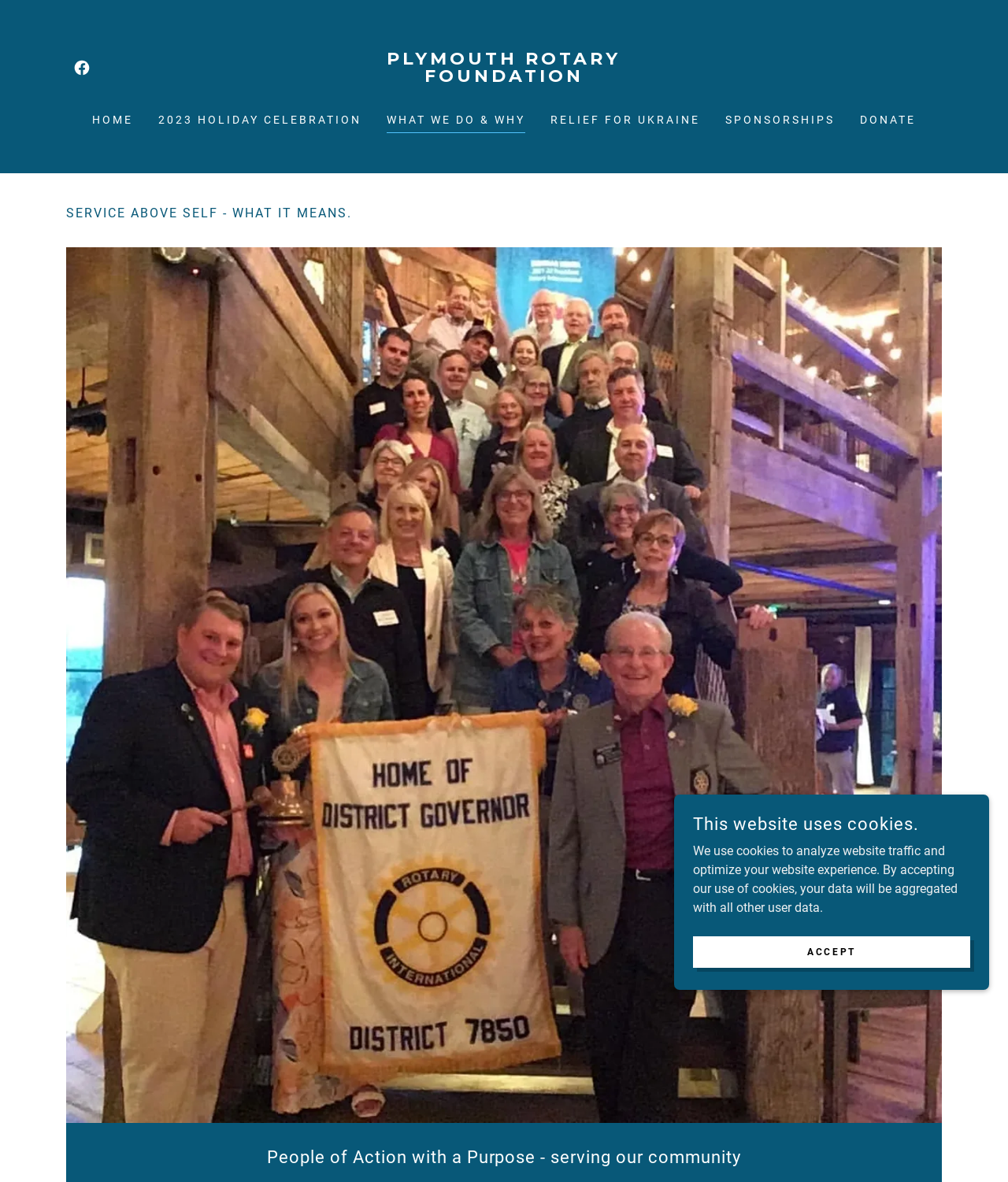Detail the webpage's structure and highlights in your description.

The webpage is dedicated to the Plymouth Rotary Foundation, a non-profit organization serving the community. At the top, there is a main section with a row of links, including "Facebook", "PLYMOUTH ROTARY FOUNDATION", "HOME", "2023 HOLIDAY CELEBRATION", "WHAT WE DO & WHY", "RELIEF FOR UKRAINE", "SPONSORSHIPS", and "DONATE". The "PLYMOUTH ROTARY FOUNDATION" link is a heading and has a popup menu.

Below the links, there is a heading that reads "SERVICE ABOVE SELF - WHAT IT MEANS." Next to this heading, there is a large image that takes up most of the width of the page. 

Further down, there is another heading that says "People of Action with a Purpose - serving our community". This heading is located near the bottom of the page.

At the very bottom of the page, there is a notice about the website using cookies. This notice includes a paragraph of text explaining how the cookies are used and a link to "ACCEPT" the use of cookies.